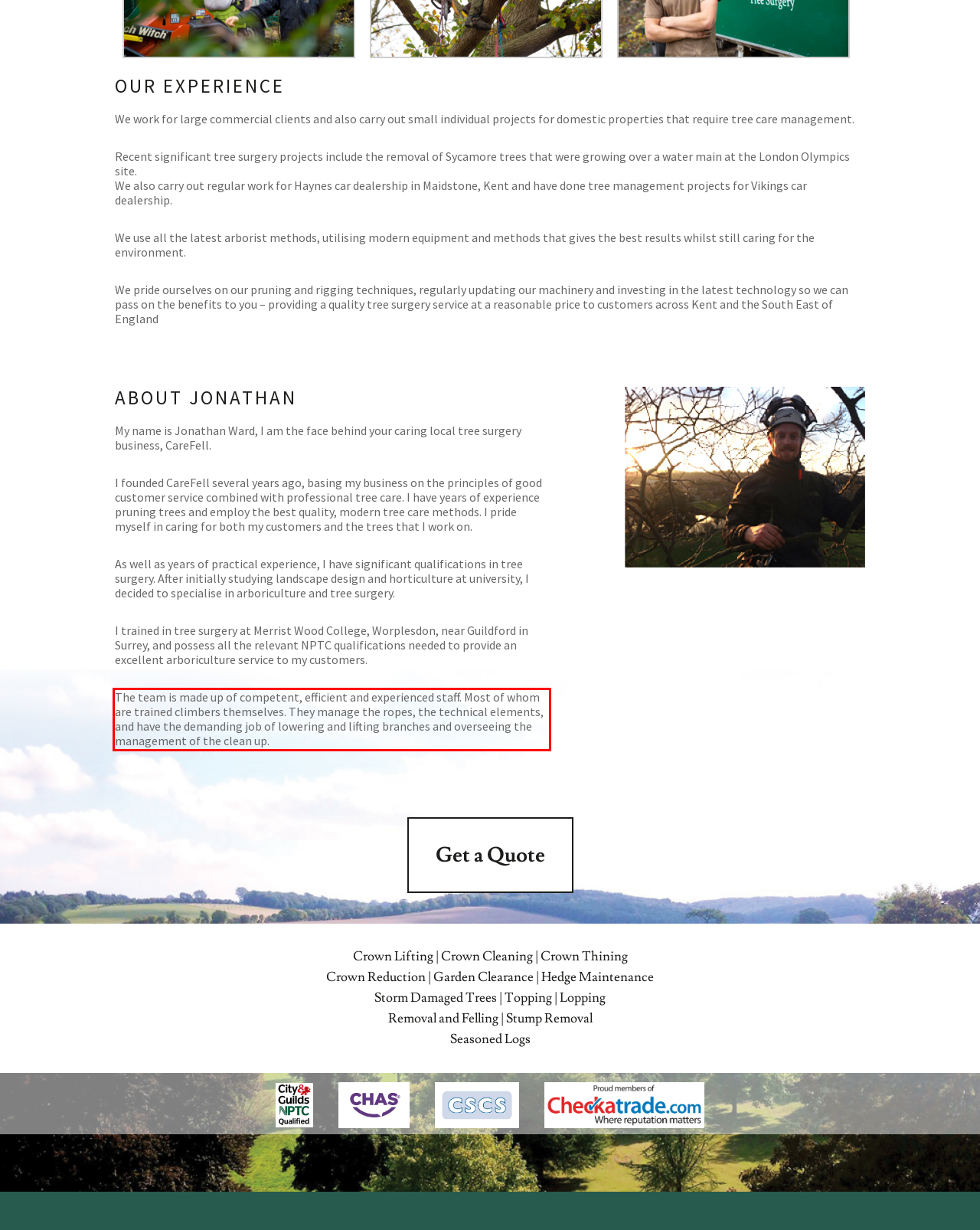You are provided with a screenshot of a webpage that includes a UI element enclosed in a red rectangle. Extract the text content inside this red rectangle.

The team is made up of competent, efficient and experienced staff. Most of whom are trained climbers themselves. They manage the ropes, the technical elements, and have the demanding job of lowering and lifting branches and overseeing the management of the clean up.